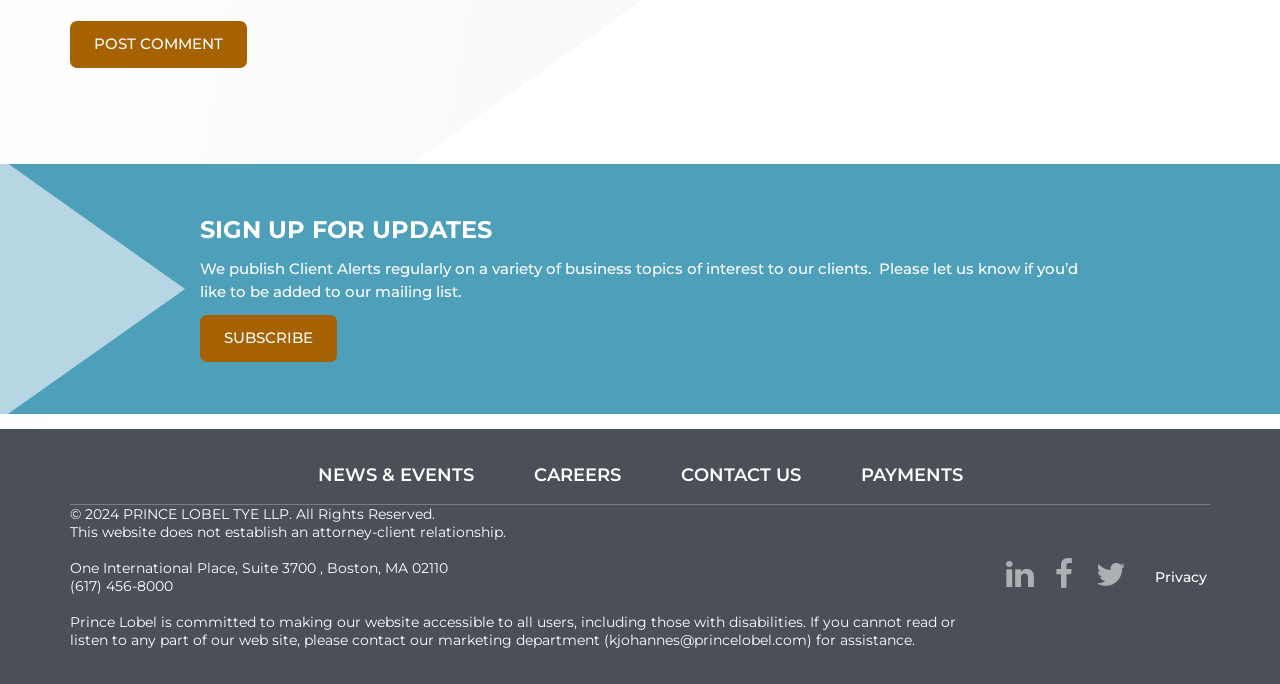Use the information in the screenshot to answer the question comprehensively: What is the address of the law firm?

The address of the law firm can be found at the bottom of the webpage, which provides the physical location of the law firm.